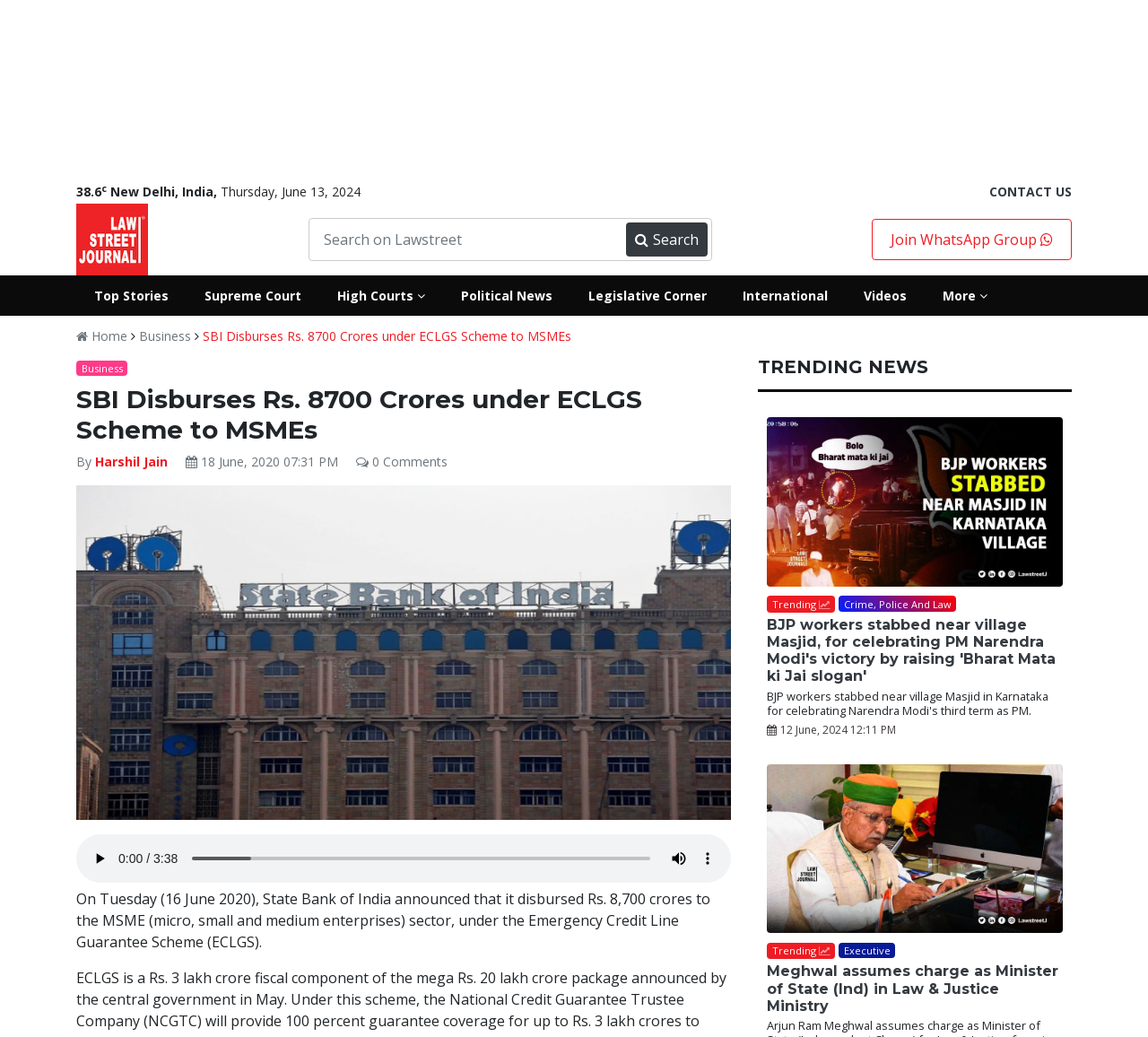Identify the bounding box coordinates of the clickable section necessary to follow the following instruction: "Read BJP workers stabbed near village Masjid news". The coordinates should be presented as four float numbers from 0 to 1, i.e., [left, top, right, bottom].

[0.668, 0.402, 0.926, 0.565]